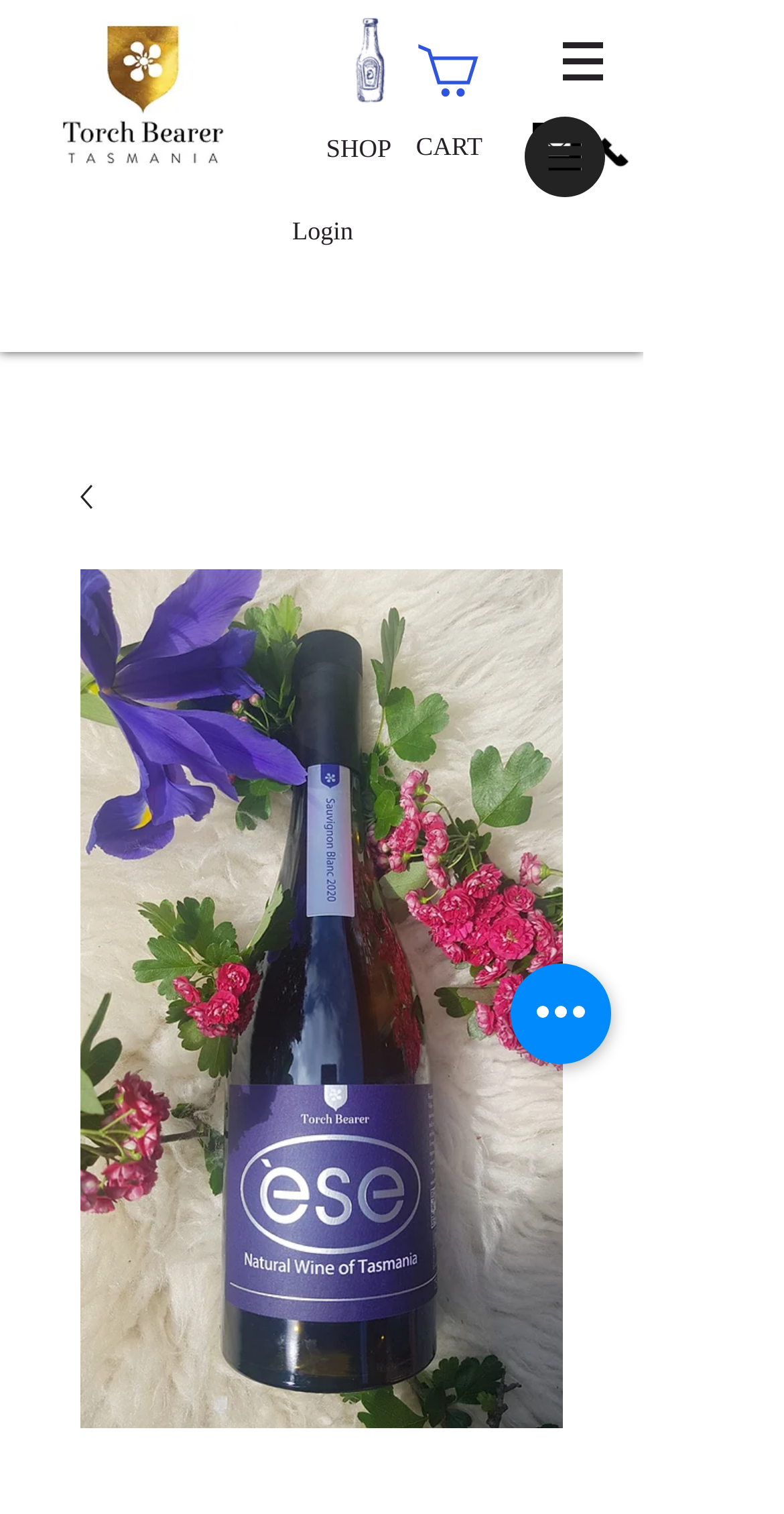Examine the screenshot and answer the question in as much detail as possible: What is the position of the 'Login' button?

I checked the bounding box coordinates of the 'Login' button, which are [0.336, 0.133, 0.487, 0.174]. The y1 coordinate is 0.133, which is relatively small, indicating that the button is located at the top of the page. The x1 coordinate is 0.336, which is closer to the left side of the page, so the 'Login' button is positioned at the top-left of the page.